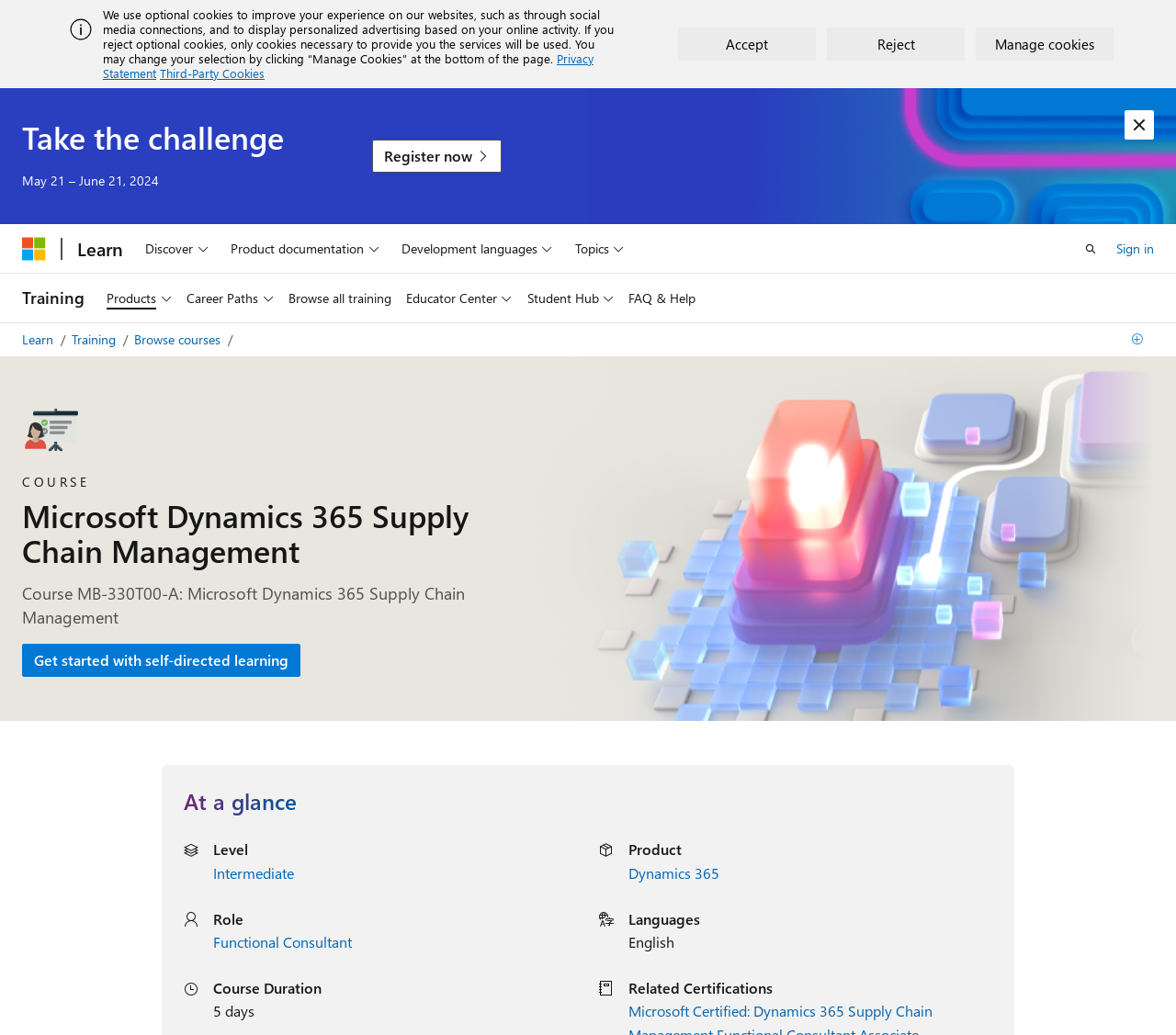What is the role related to the course?
Please answer the question with as much detail and depth as you can.

I found the answer by looking at the 'At a glance' section where it says 'Role' and the corresponding link says 'Functional Consultant'.